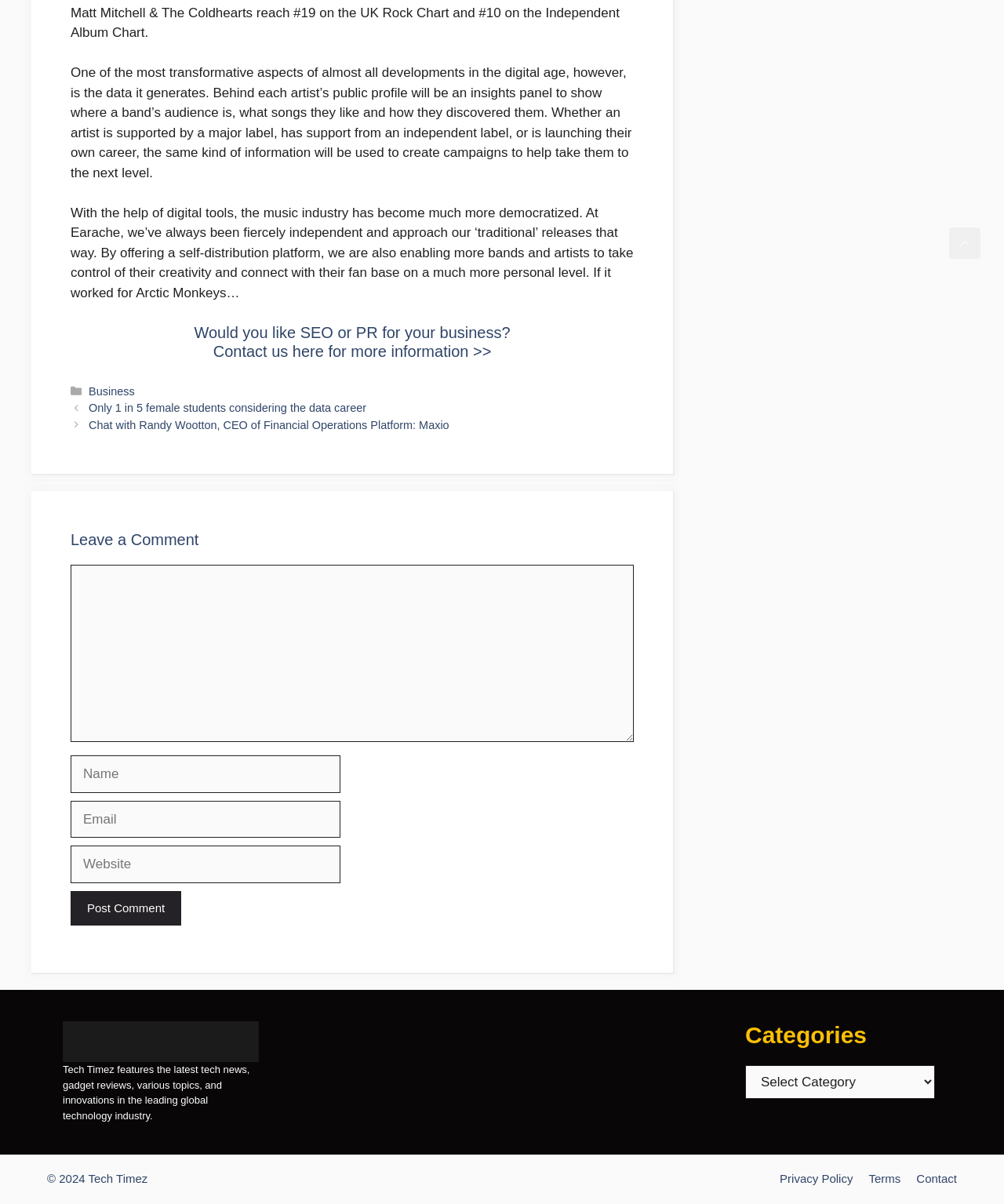Analyze the image and give a detailed response to the question:
What is the purpose of the 'Categories' dropdown menu?

The 'Categories' dropdown menu is located in the footer section of the webpage, and it appears to be a way for users to filter articles by category. This suggests that the purpose of the 'Categories' dropdown menu is to help users quickly find articles related to specific topics or categories.